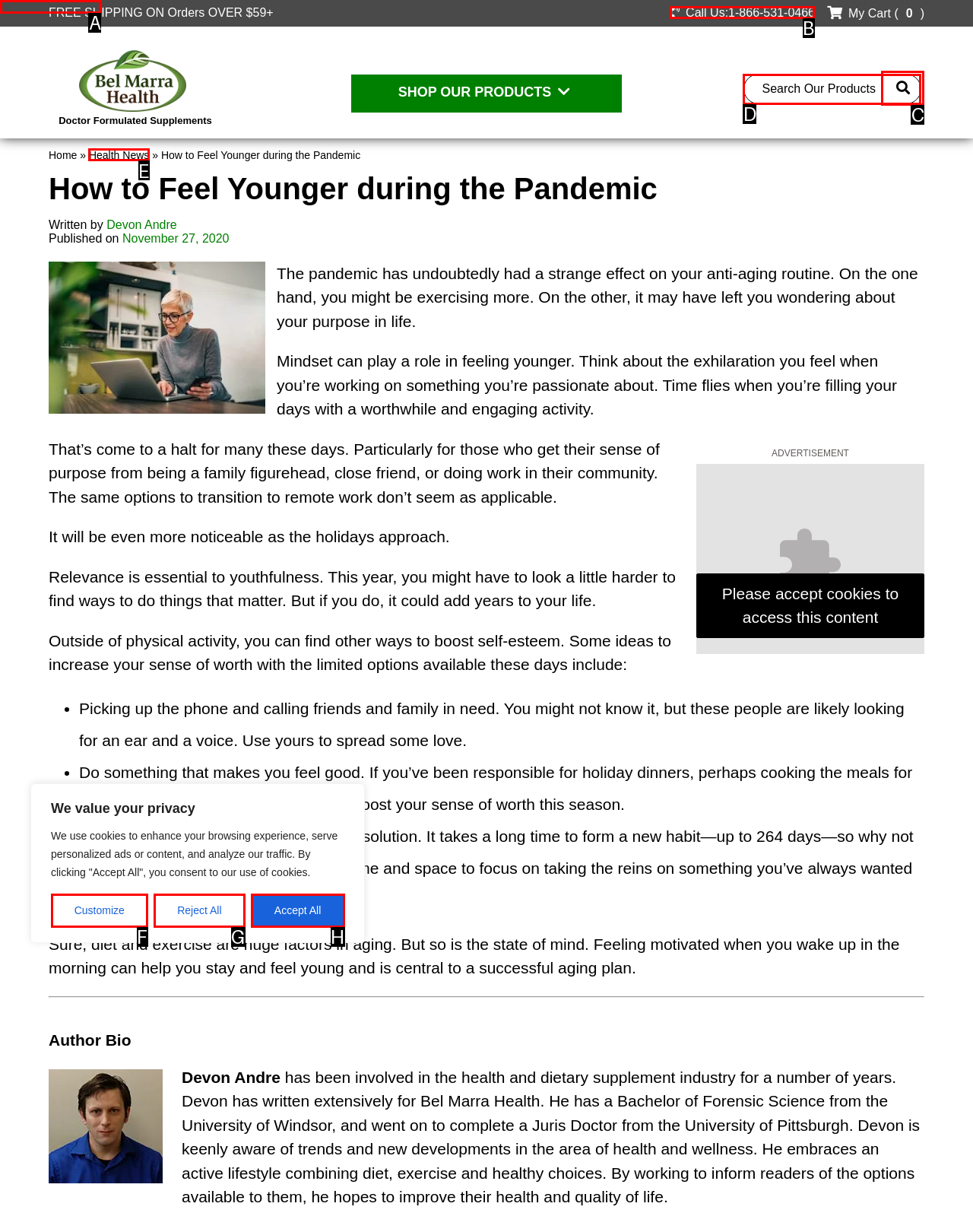Determine the letter of the element to click to accomplish this task: Call us. Respond with the letter.

B